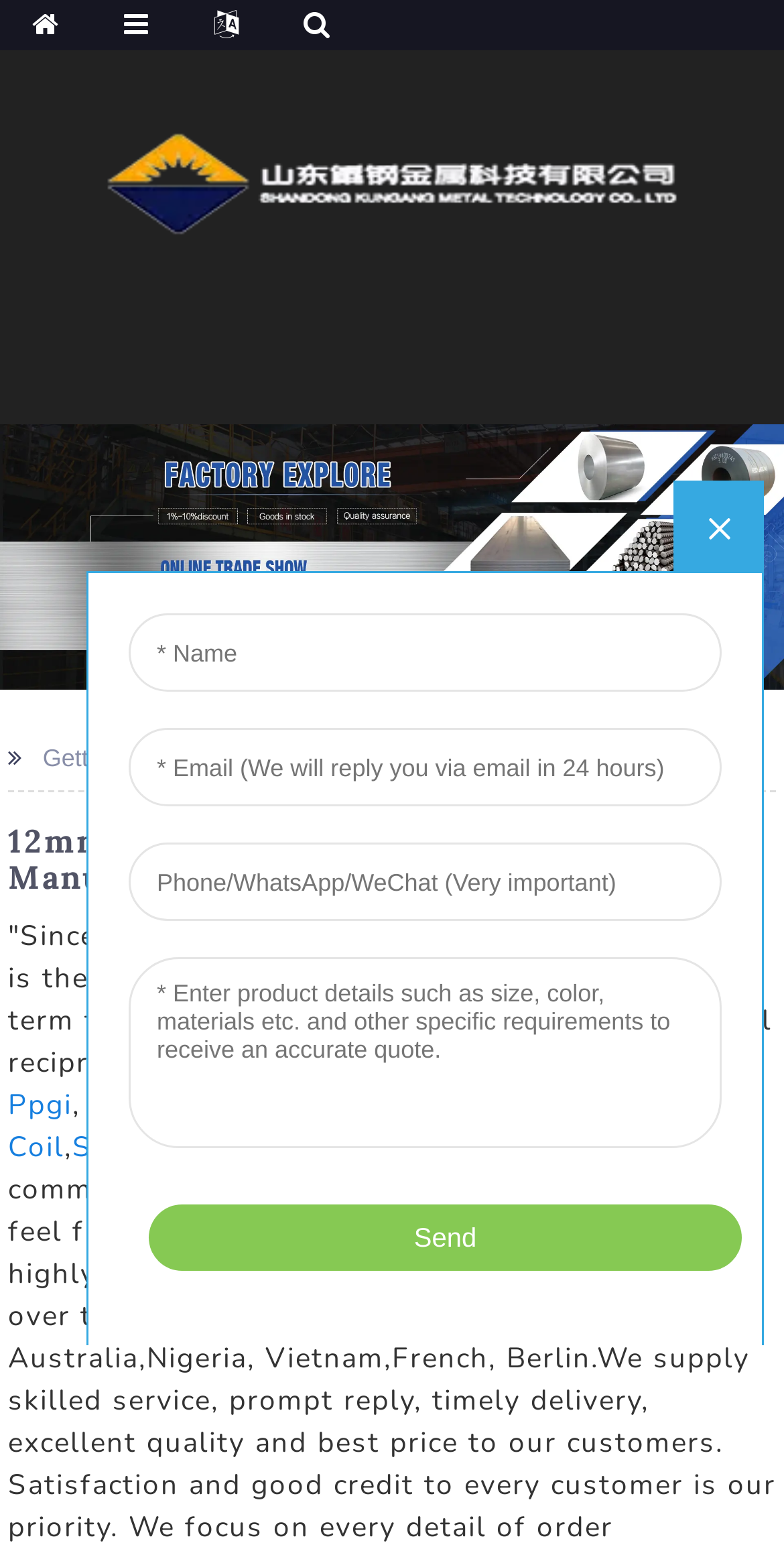Generate the main heading text from the webpage.

12mm Rebar - Factory, Suppliers, Manufacturers From China